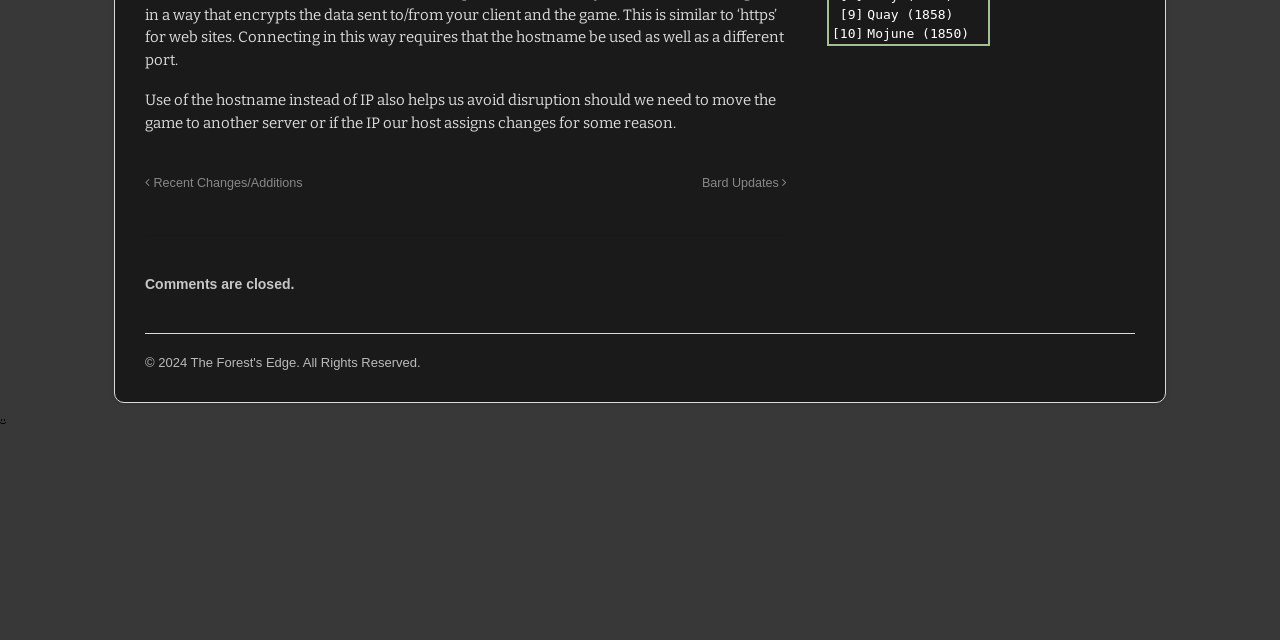Identify the bounding box of the HTML element described as: "Bard Updates".

[0.548, 0.276, 0.615, 0.297]